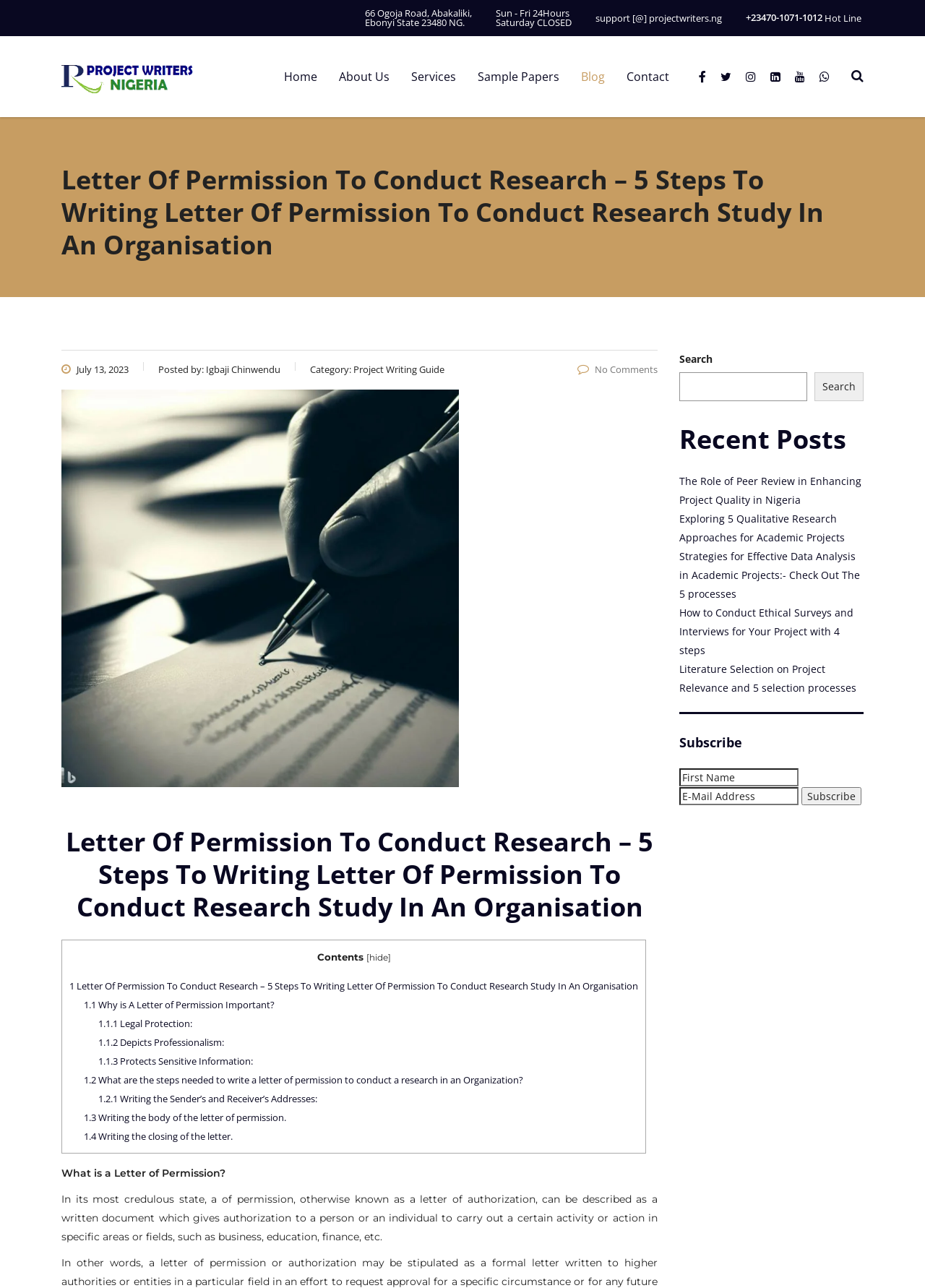Use a single word or phrase to answer the following:
What is the purpose of a letter of permission?

To give authorization to a person or individual to carry out a certain activity or action.